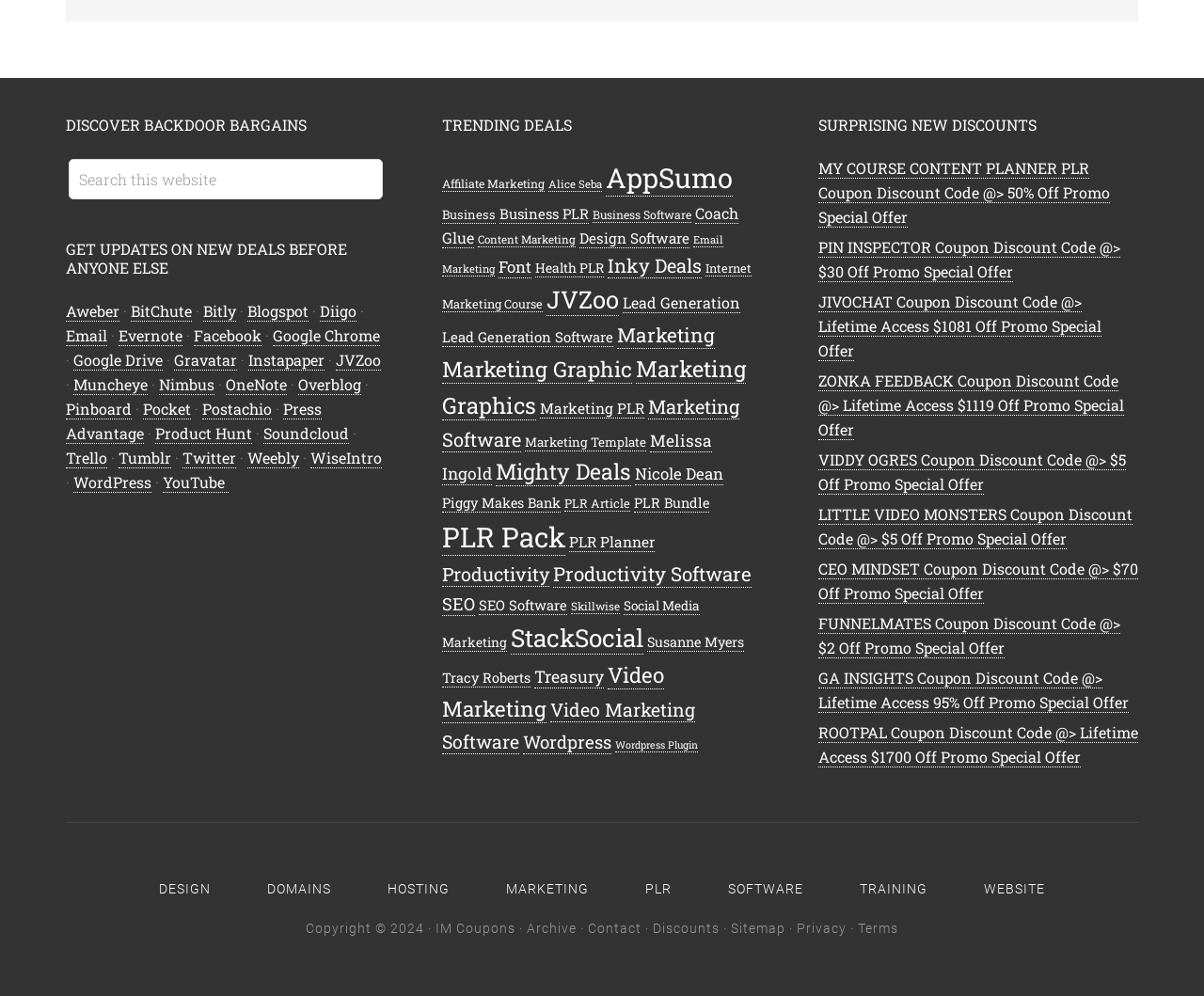Please identify the bounding box coordinates of the clickable area that will allow you to execute the instruction: "Explore the 'Purpose' link".

None